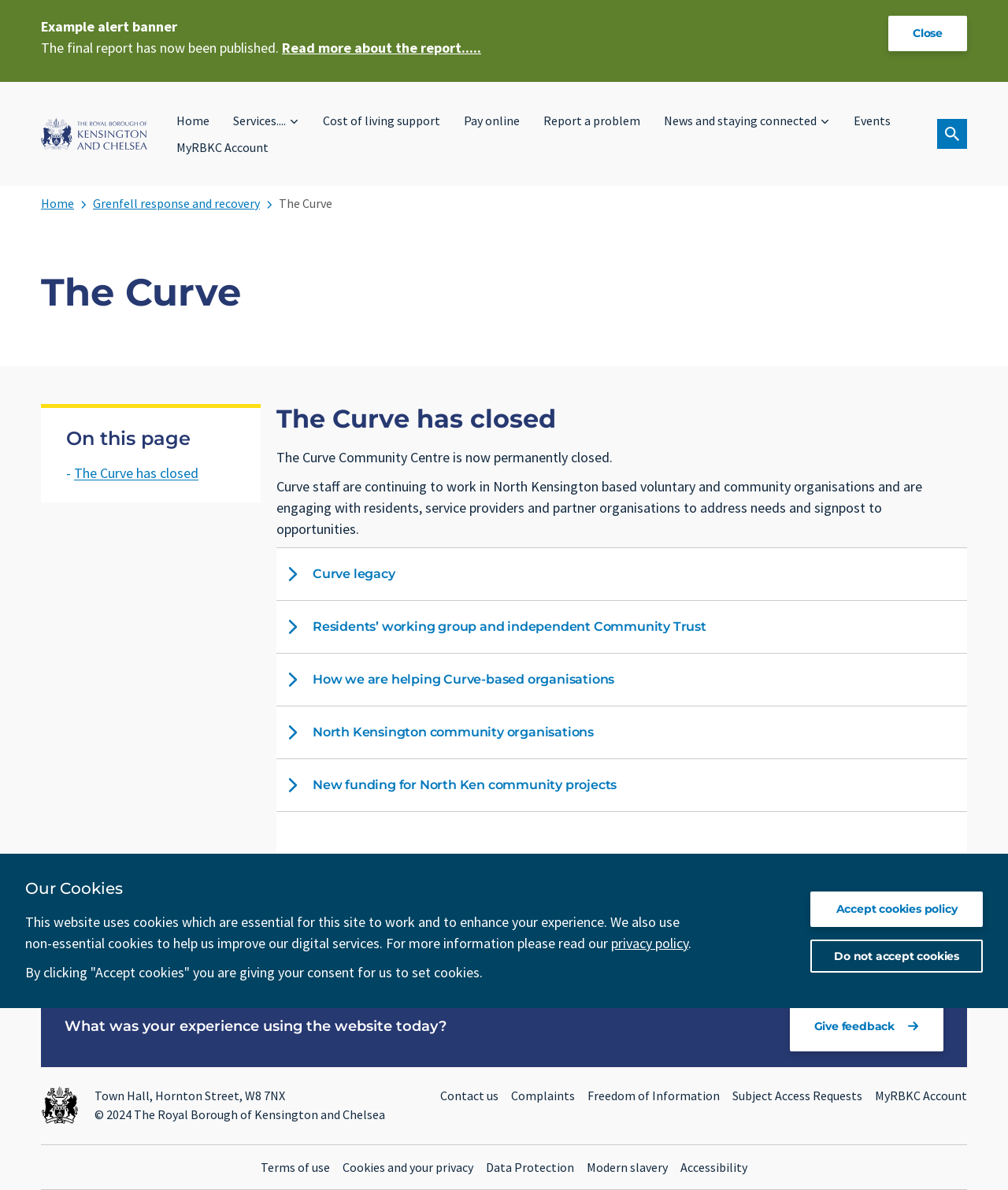Identify the bounding box coordinates of the area you need to click to perform the following instruction: "Give feedback".

[0.783, 0.841, 0.936, 0.884]